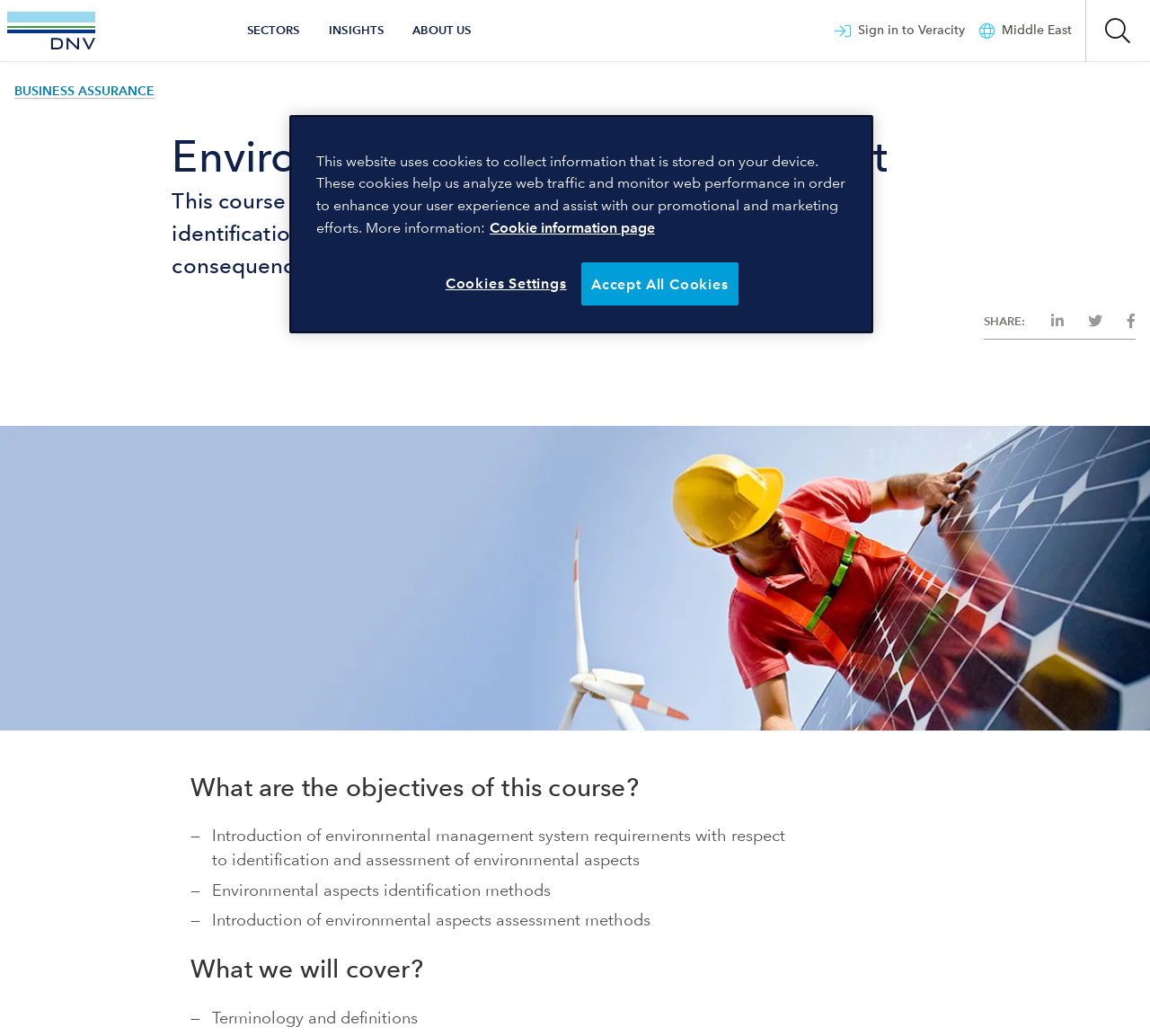Utilize the details in the image to thoroughly answer the following question: What are the objectives of this course?

According to the webpage, the objectives of this course include introducing environmental management system requirements with respect to identification and assessment of environmental aspects, as well as environmental aspects identification and assessment methods.